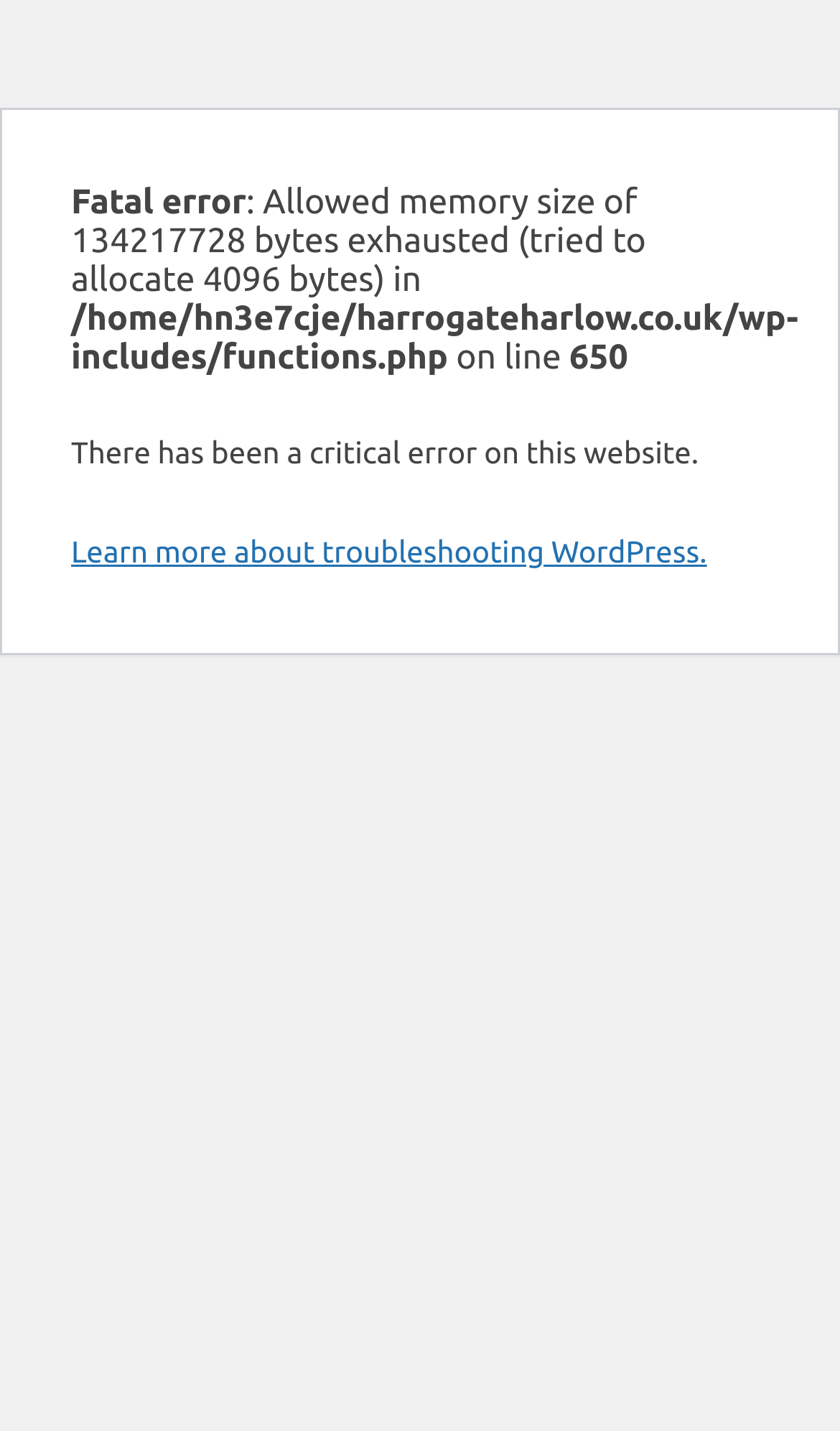Please analyze the image and give a detailed answer to the question:
What is the file path mentioned in the error message?

The file path is mentioned in the error message, which is '/home/hn3e7cje/harrogateharlow.co.uk/wp-includes/functions.php', indicating the location of the file where the error occurred.